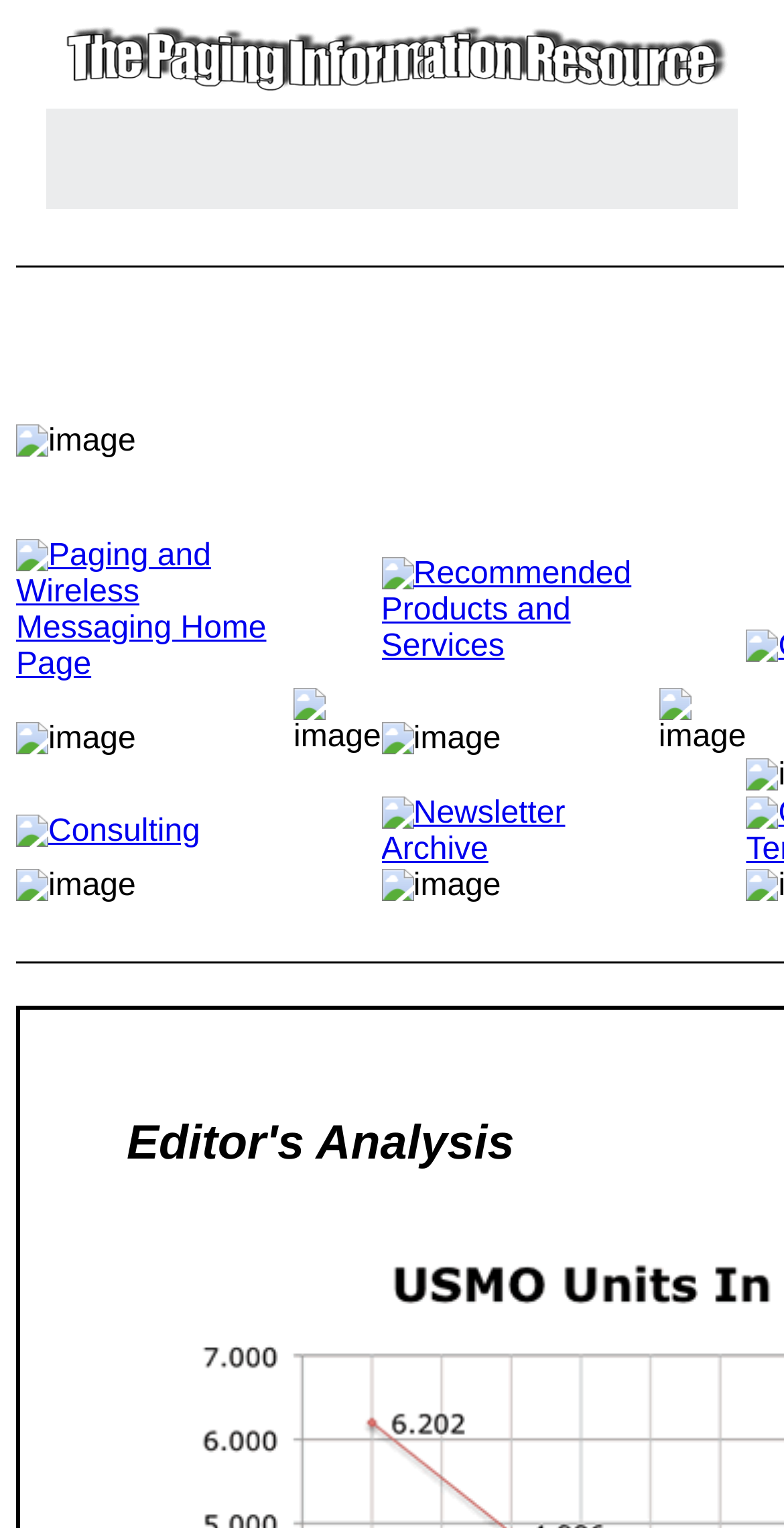Provide a single word or phrase to answer the given question: 
What type of content is available in the 'Recommended Products and Services' section?

Links and images